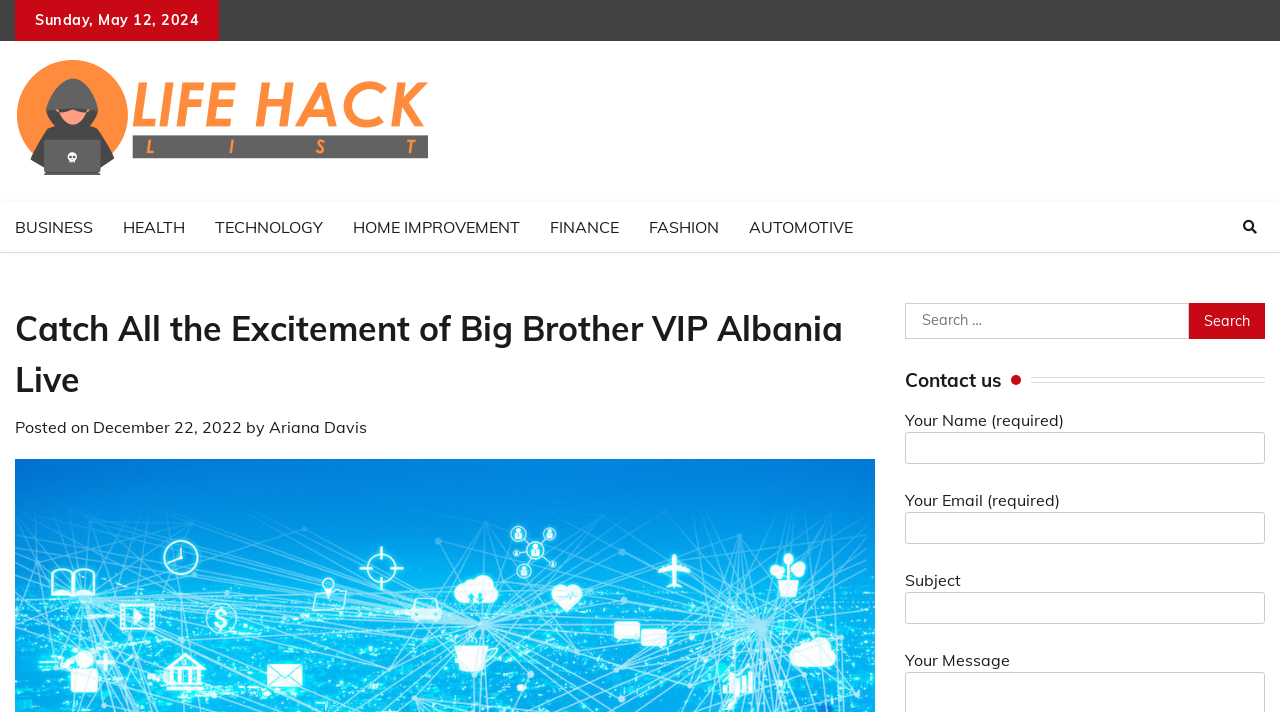Using the information in the image, could you please answer the following question in detail:
What is the date of the current post?

I found the date of the current post by looking at the text 'Posted on' followed by a link with the date 'December 22, 2022'.